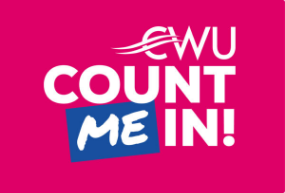Offer a detailed explanation of the image.

The image showcases a vibrant logo for the CWU (Communication Workers Union) campaign titled "Count Me In!" The bold text prominently displays "COUNT ME IN!" against a backdrop of bright pink, symbolizing enthusiasm and inclusivity. The logo effectively conveys a sense of community and encouragement, inviting individuals to participate and engage with the union's initiatives. Accompanying the text is the CWU emblem, reinforcing the message of collective action and participation. This logo symbolizes the union's commitment to welcoming new members and fostering active involvement within the organization.